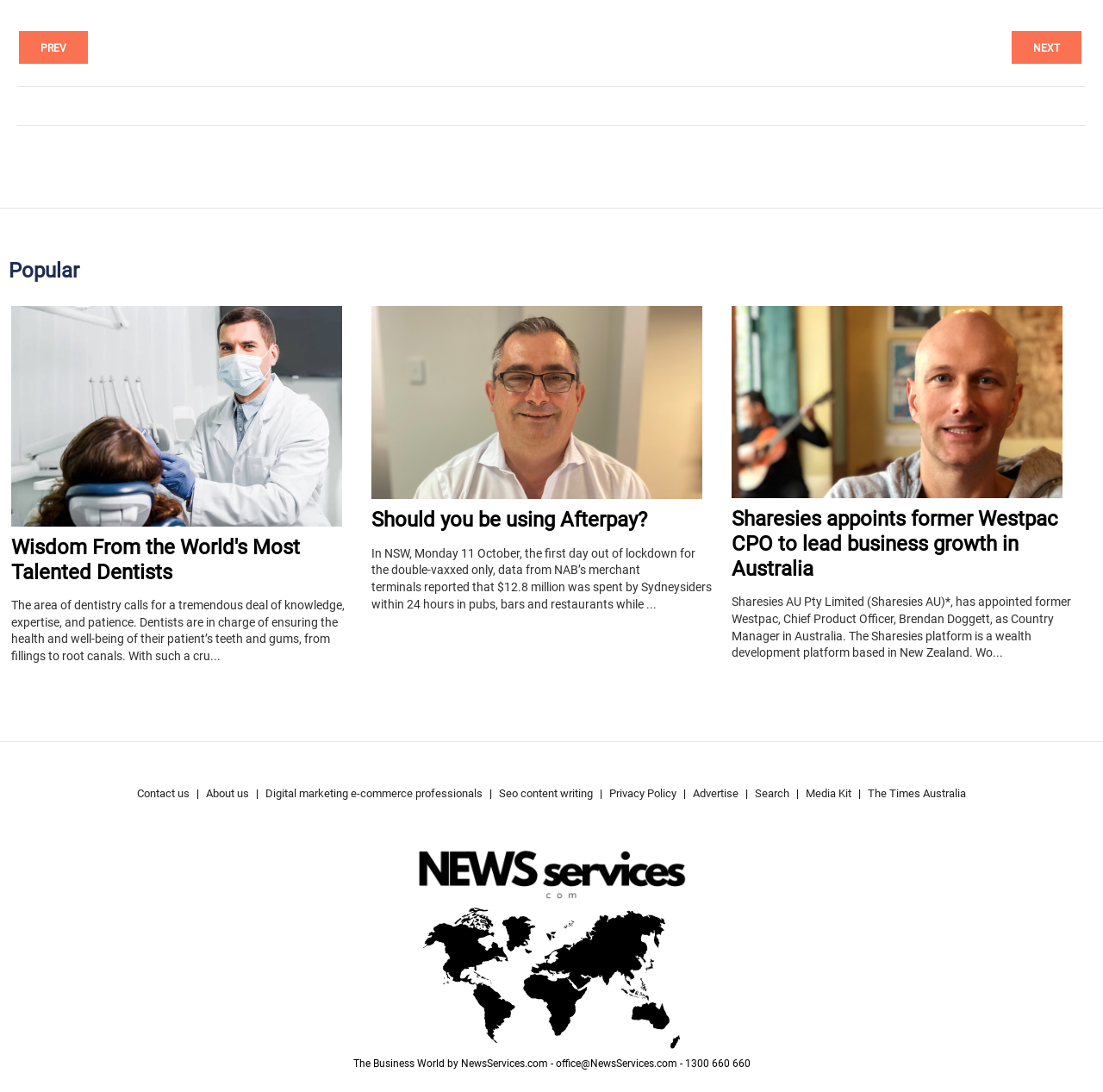Based on the element description: "Should you be using Afterpay?", identify the UI element and provide its bounding box coordinates. Use four float numbers between 0 and 1, [left, top, right, bottom].

[0.337, 0.465, 0.587, 0.487]